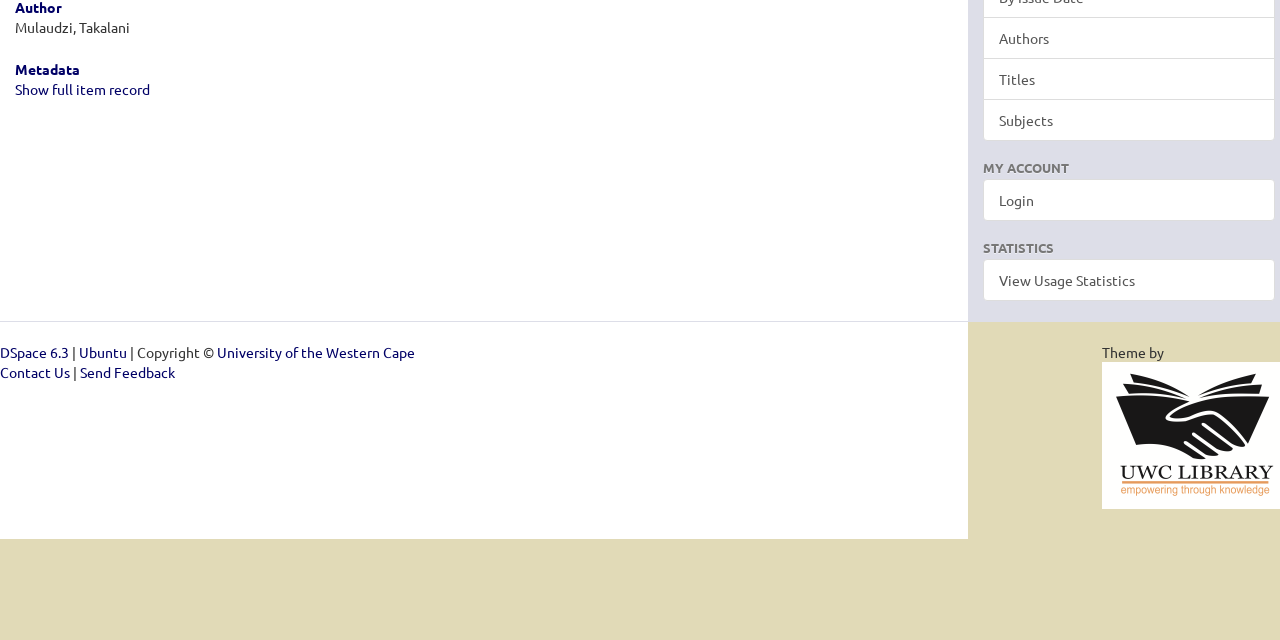Find the bounding box coordinates for the HTML element specified by: "F. E. Barker".

None